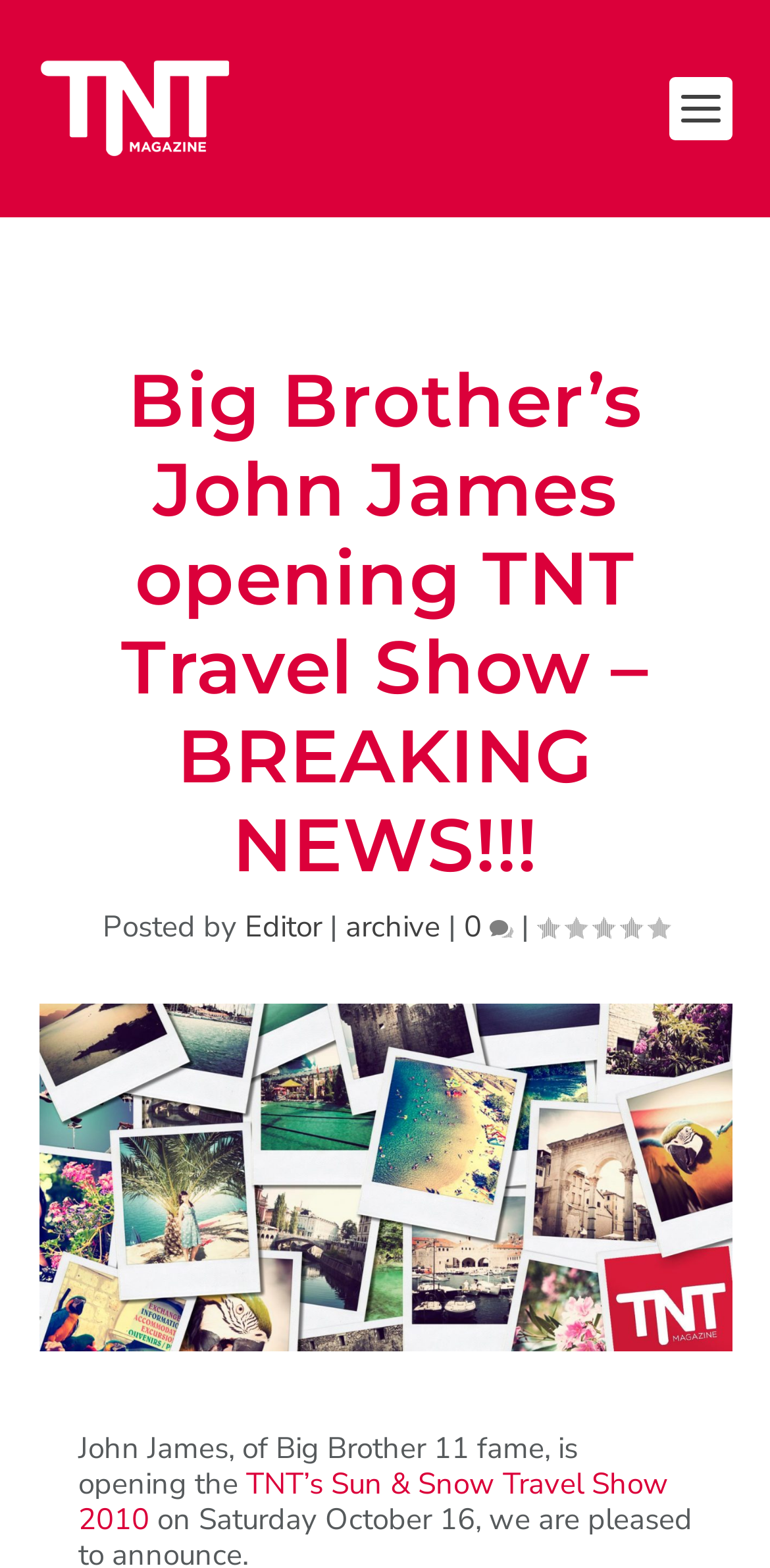Calculate the bounding box coordinates of the UI element given the description: "archive".

[0.449, 0.578, 0.572, 0.604]